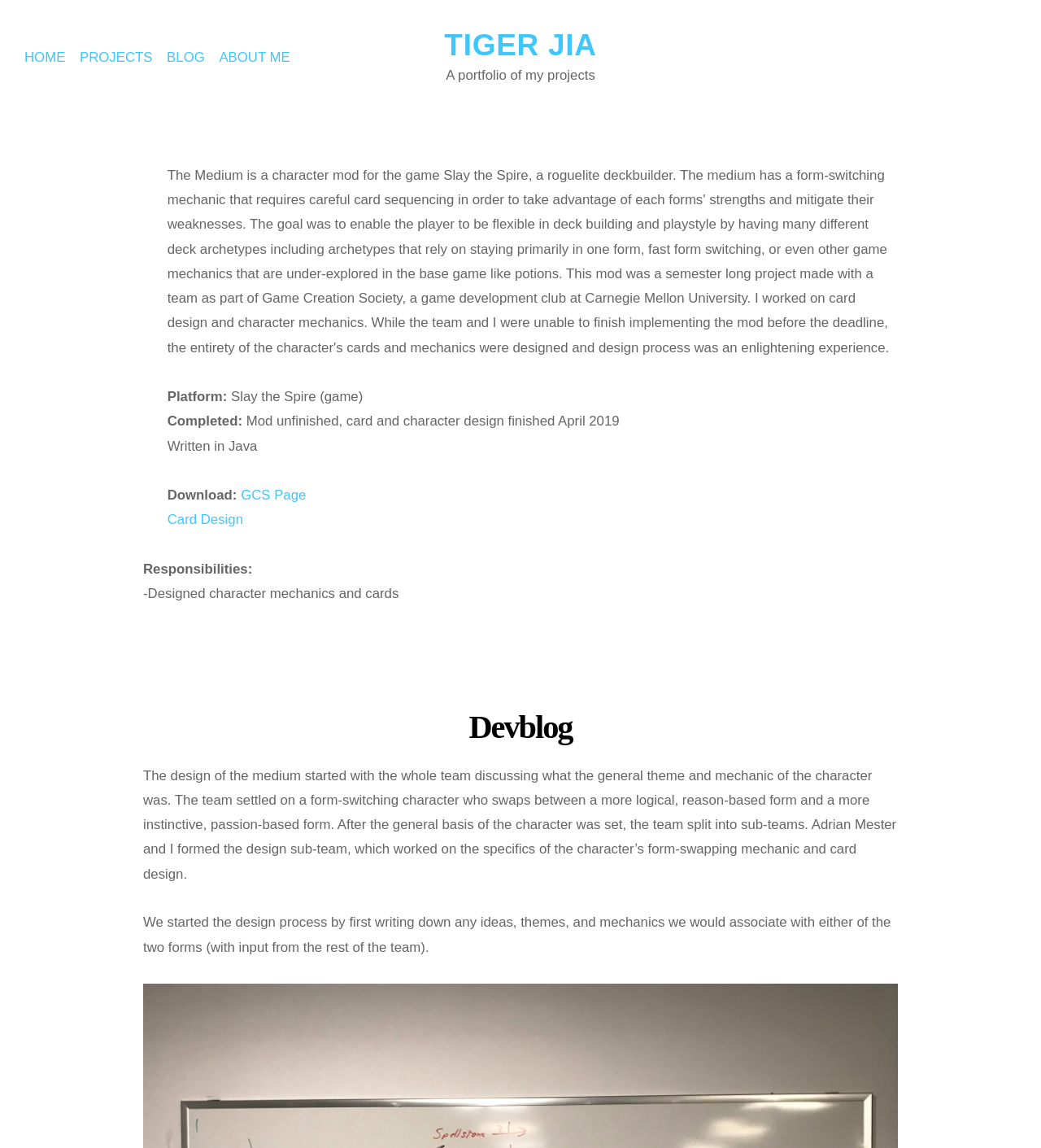What is the name of the sub-team that worked on the character's form-swapping mechanic?
Ensure your answer is thorough and detailed.

I found the answer by reading the Devblog section, where it says that Adrian Mester and the portfolio owner formed the design sub-team, which worked on the specifics of the character's form-swapping mechanic and card design.